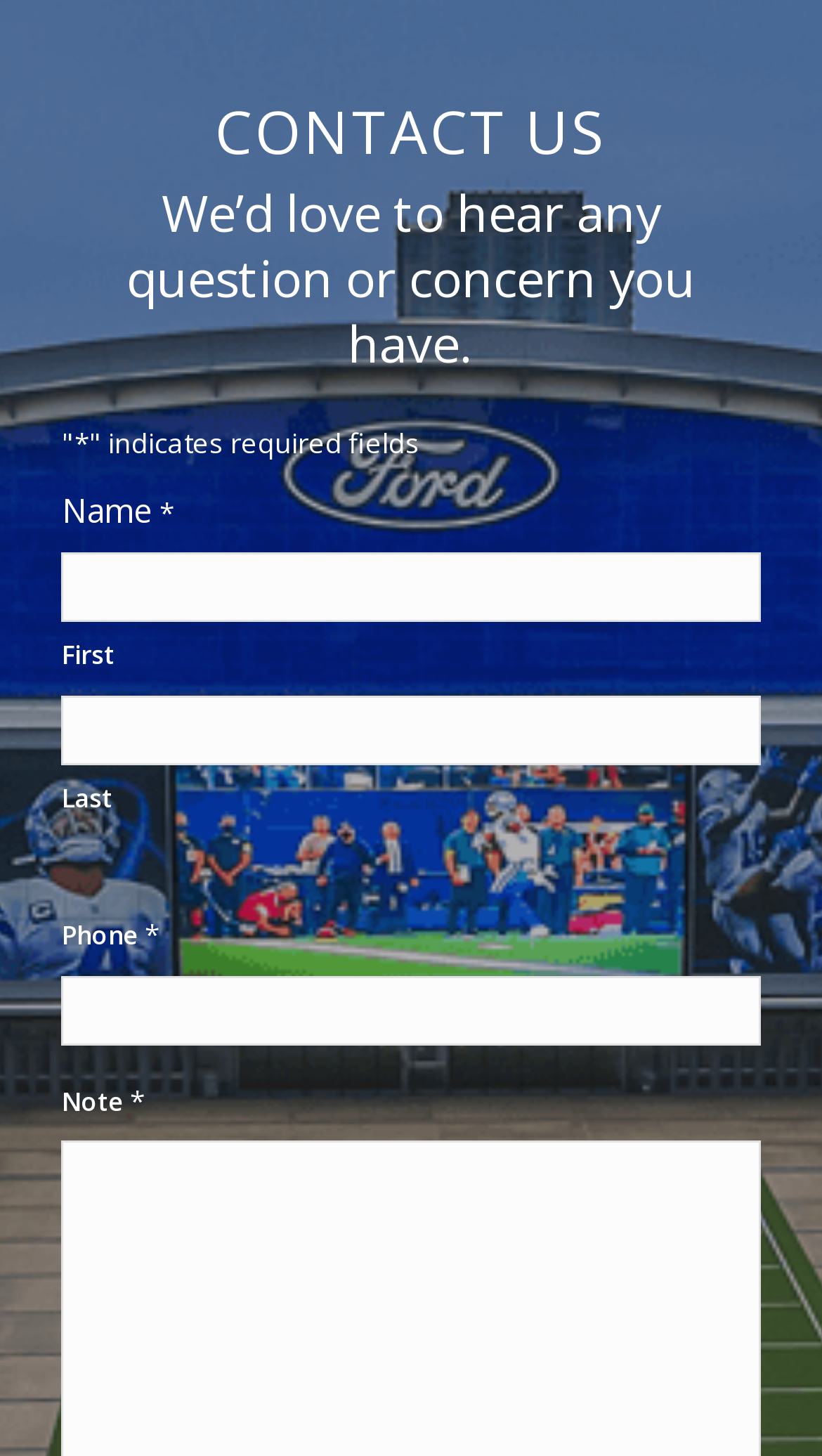How many text fields are available for users to input information?
Use the information from the screenshot to give a comprehensive response to the question.

There are three text fields available for users to input information: two for the 'First' and 'Last' names, and one for the 'Phone' number.